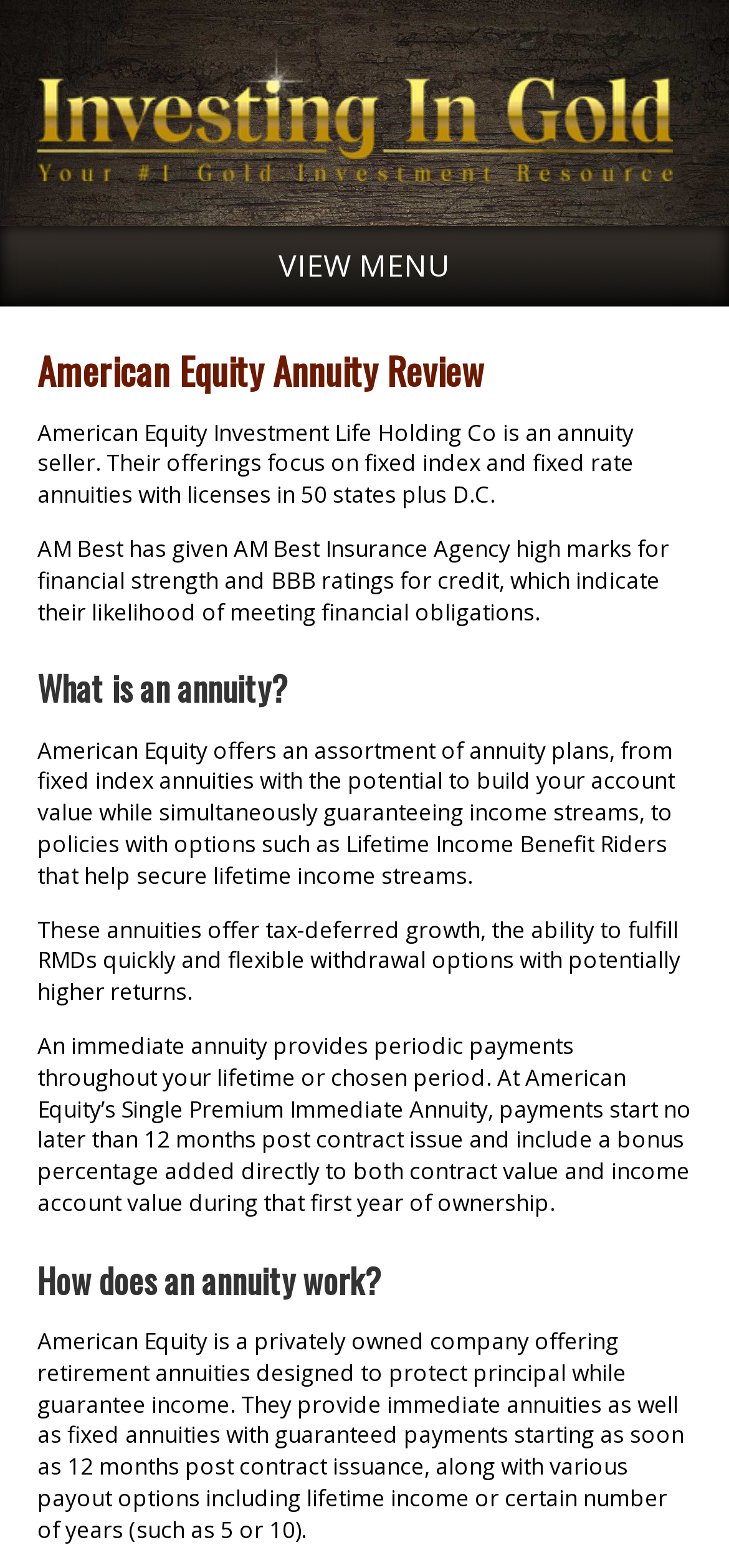Summarize the webpage in an elaborate manner.

The webpage is about investing in gold and American Equity Annuity Review. At the top left, there is a link to "Investingin.gold" accompanied by an image with the same name. Below this, there is a "VIEW MENU" button. 

The main content of the webpage is divided into sections, each with a heading. The first section is titled "American Equity Annuity Review" and provides an overview of American Equity Investment Life Holding Co, an annuity seller that offers fixed index and fixed rate annuities in 50 states plus D.C. 

Below this, there is a section describing the company's financial strength and credit ratings. The next section, titled "What is an annuity?", explains the different types of annuity plans offered by American Equity, including fixed index annuities and policies with options such as Lifetime Income Benefit Riders.

Following this, there is a section that discusses the benefits of these annuities, including tax-deferred growth, flexible withdrawal options, and potentially higher returns. The next section, titled "How does an annuity work?", explains how American Equity's annuities work, including immediate annuities and fixed annuities with guaranteed payments starting as soon as 12 months post contract issuance.